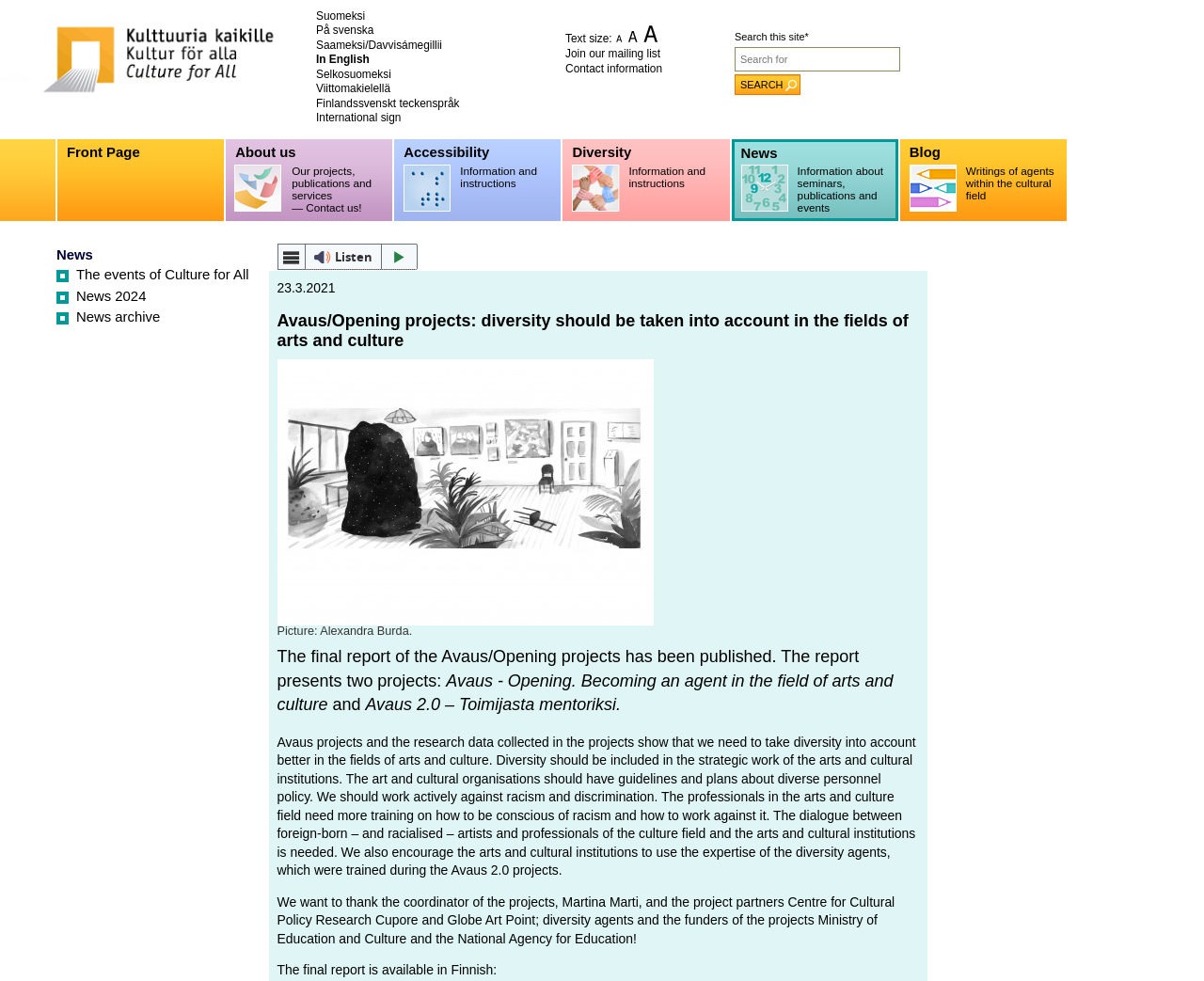Could you determine the bounding box coordinates of the clickable element to complete the instruction: "Join the mailing list"? Provide the coordinates as four float numbers between 0 and 1, i.e., [left, top, right, bottom].

[0.47, 0.048, 0.548, 0.062]